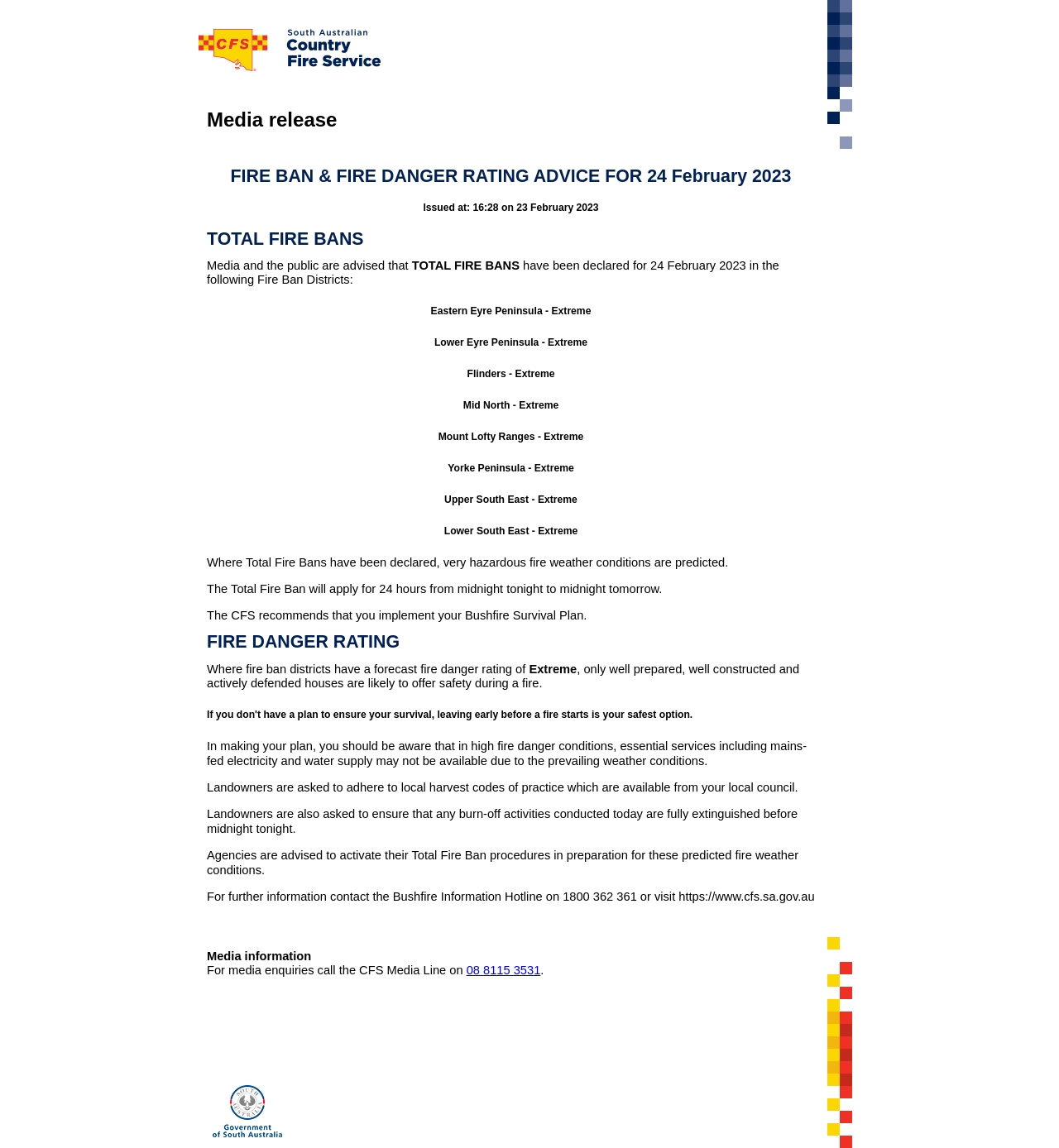Explain the webpage in detail, including its primary components.

This webpage is about a fire ban and fire danger rating issued by the Country Fire Service (CFS) of South Australia. At the top, there is a logo of the SA Country Fire Service, accompanied by a link to the organization's website. 

Below the logo, there is a table with two rows. The first row contains a heading "Media release" and an image. The second row has a heading "CFS Fire Ban and Fire Danger Rating Issued 23 Feb 16:30" with an ID number. 

The main content of the webpage is divided into two sections: "FIRE BAN & FIRE DANGER RATING ADVICE FOR 24 February 2023" and "FIRE DANGER RATING". The first section provides information about the total fire bans issued for various districts, including Eastern Eyre Peninsula, Lower Eyre Peninsula, Flinders, Mid North, Mount Lofty Ranges, Yorke Peninsula, Upper South East, and Lower South East. 

The second section explains the fire danger rating, warning that only well-prepared houses are likely to offer safety during a fire. It also advises people to have a bushfire survival plan and to be aware that essential services may not be available during high fire danger conditions. 

At the bottom of the webpage, there is a section for media information, providing a phone number for media enquiries. There are also two images, one of which is the Government of South Australia logo.